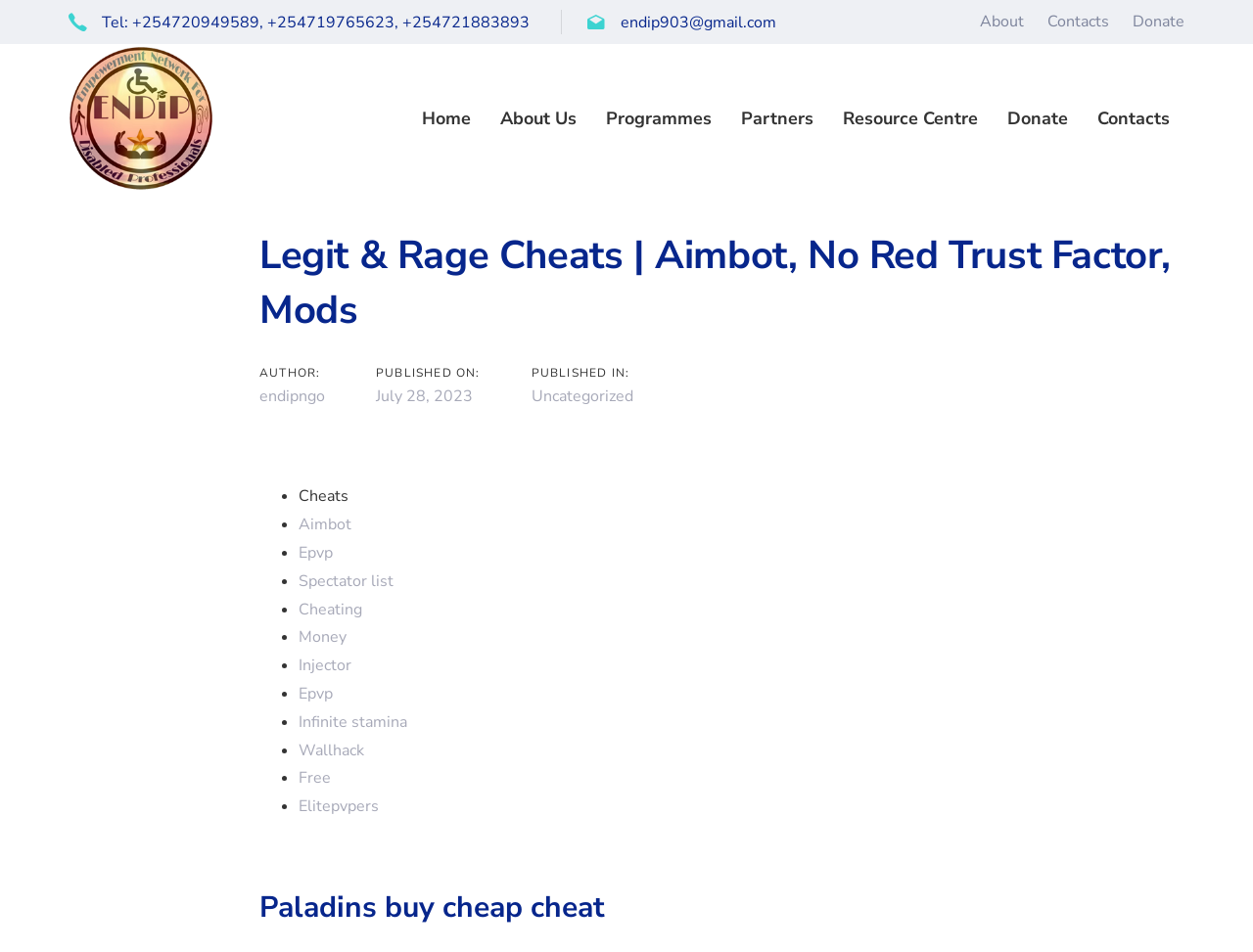Find the bounding box coordinates of the element you need to click on to perform this action: 'Click on the 'About' link'. The coordinates should be represented by four float values between 0 and 1, in the format [left, top, right, bottom].

[0.782, 0.011, 0.817, 0.034]